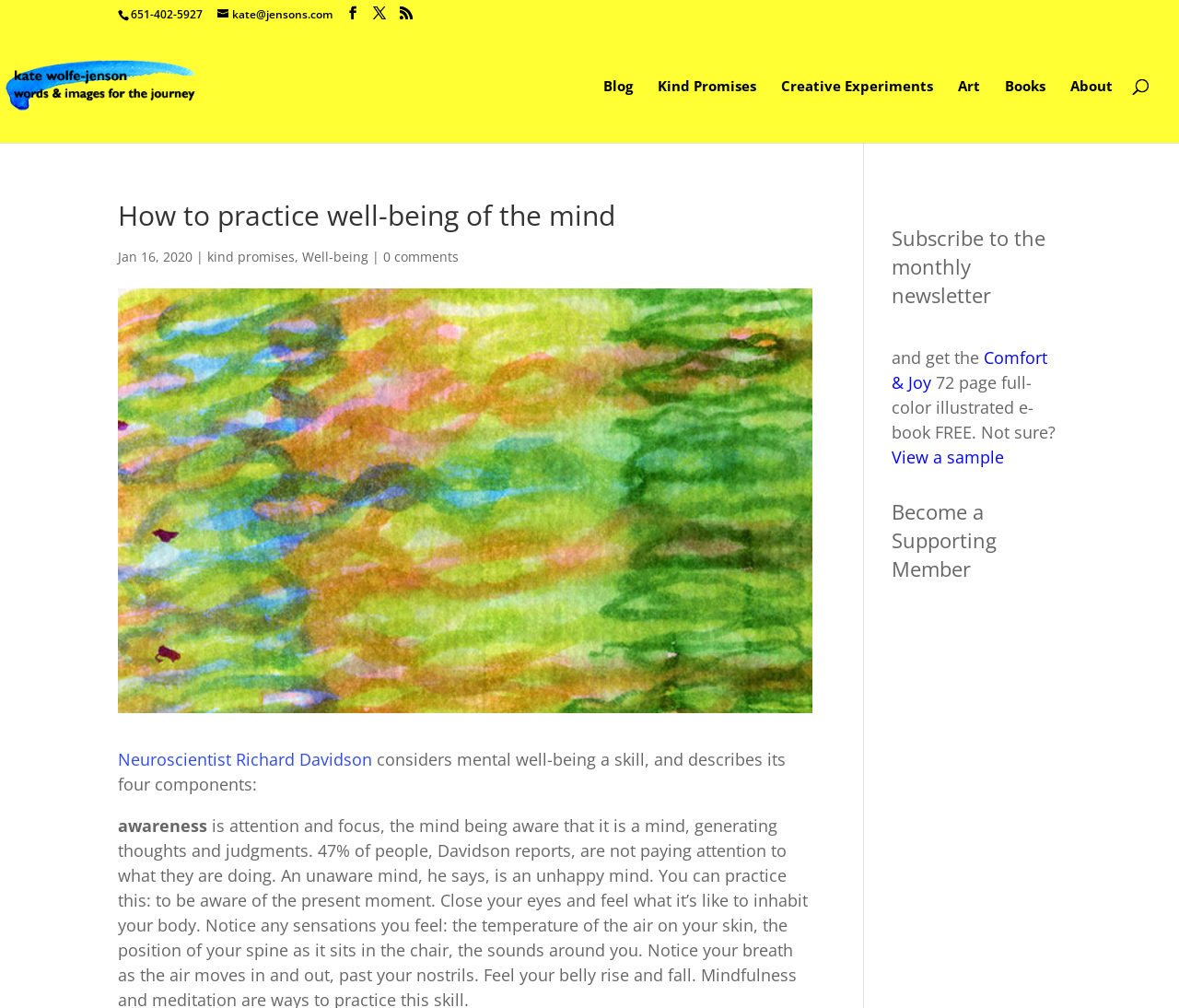What is the topic of the blog post that is being discussed?
Use the image to give a comprehensive and detailed response to the question.

I found the topic of the blog post by looking at the links below the title of the blog post and found a link with the text 'Well-being', which suggests that the blog post is discussing this topic.